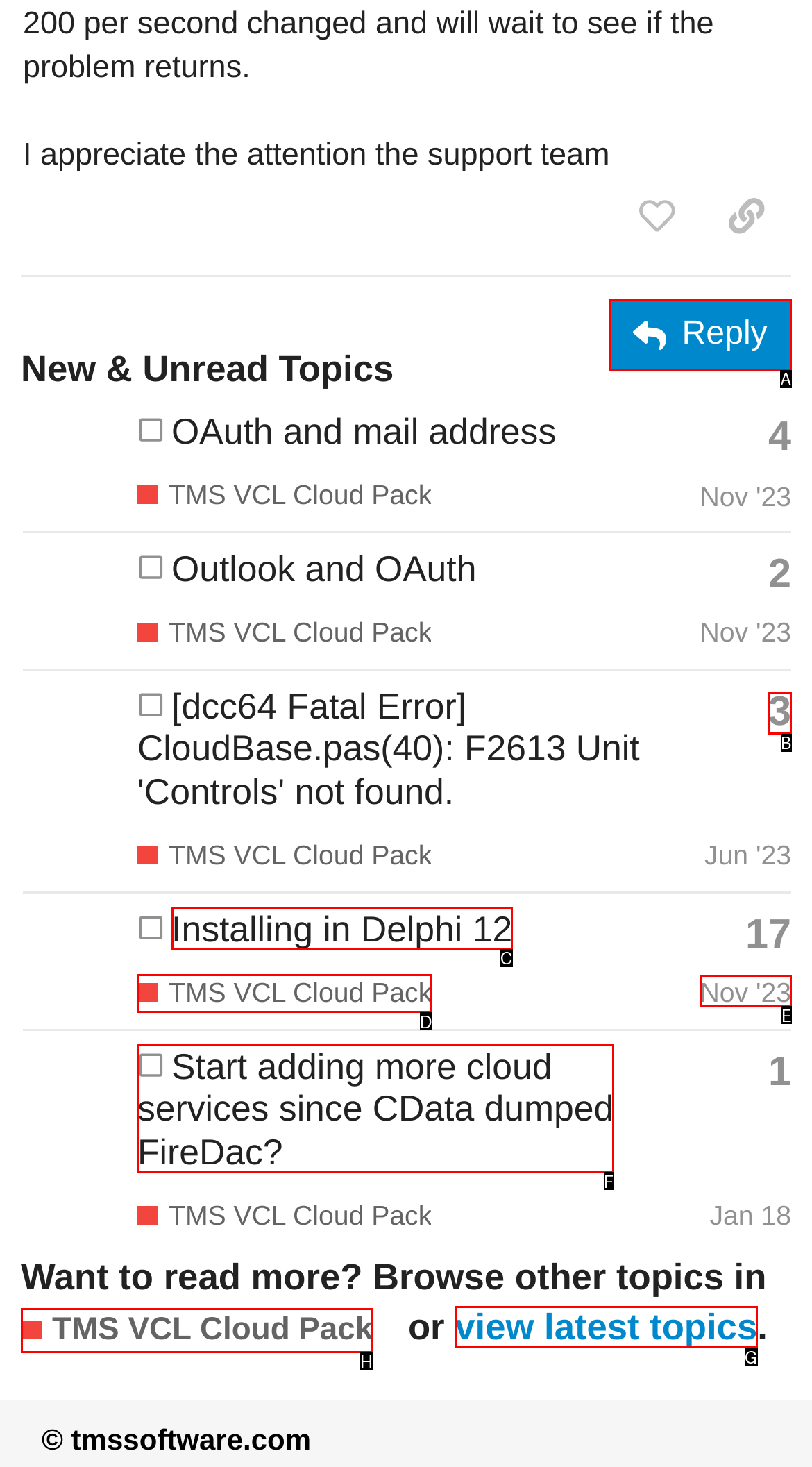Identify which lettered option completes the task: browse other topics in TMS VCL Cloud Pack. Provide the letter of the correct choice.

H